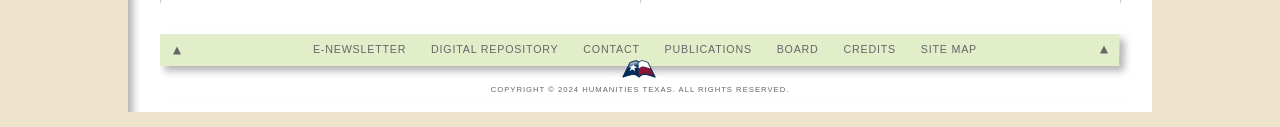Pinpoint the bounding box coordinates for the area that should be clicked to perform the following instruction: "go to CONTACT page".

[0.456, 0.338, 0.5, 0.433]